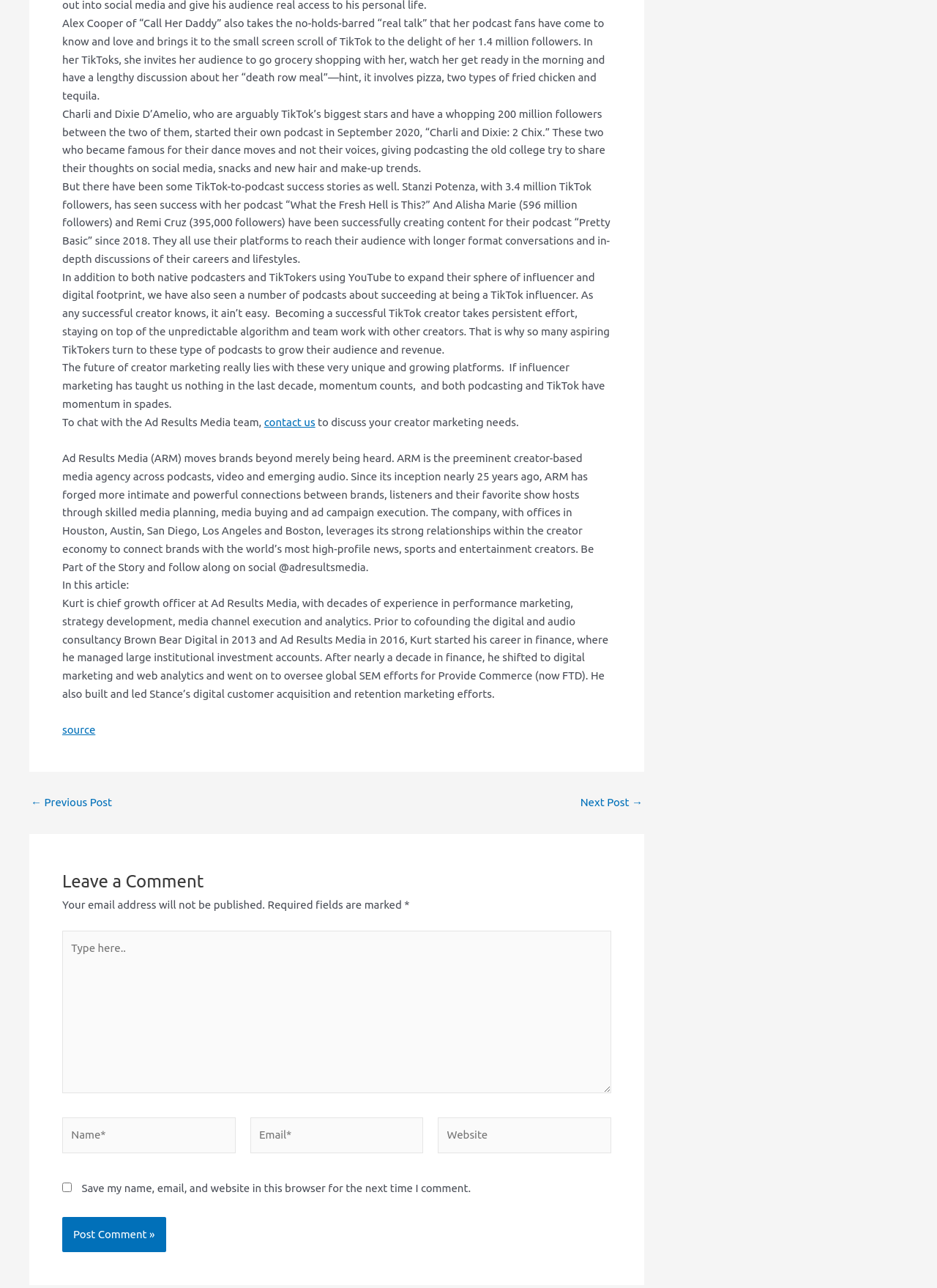Specify the bounding box coordinates of the area to click in order to follow the given instruction: "click contact us."

[0.282, 0.323, 0.336, 0.332]